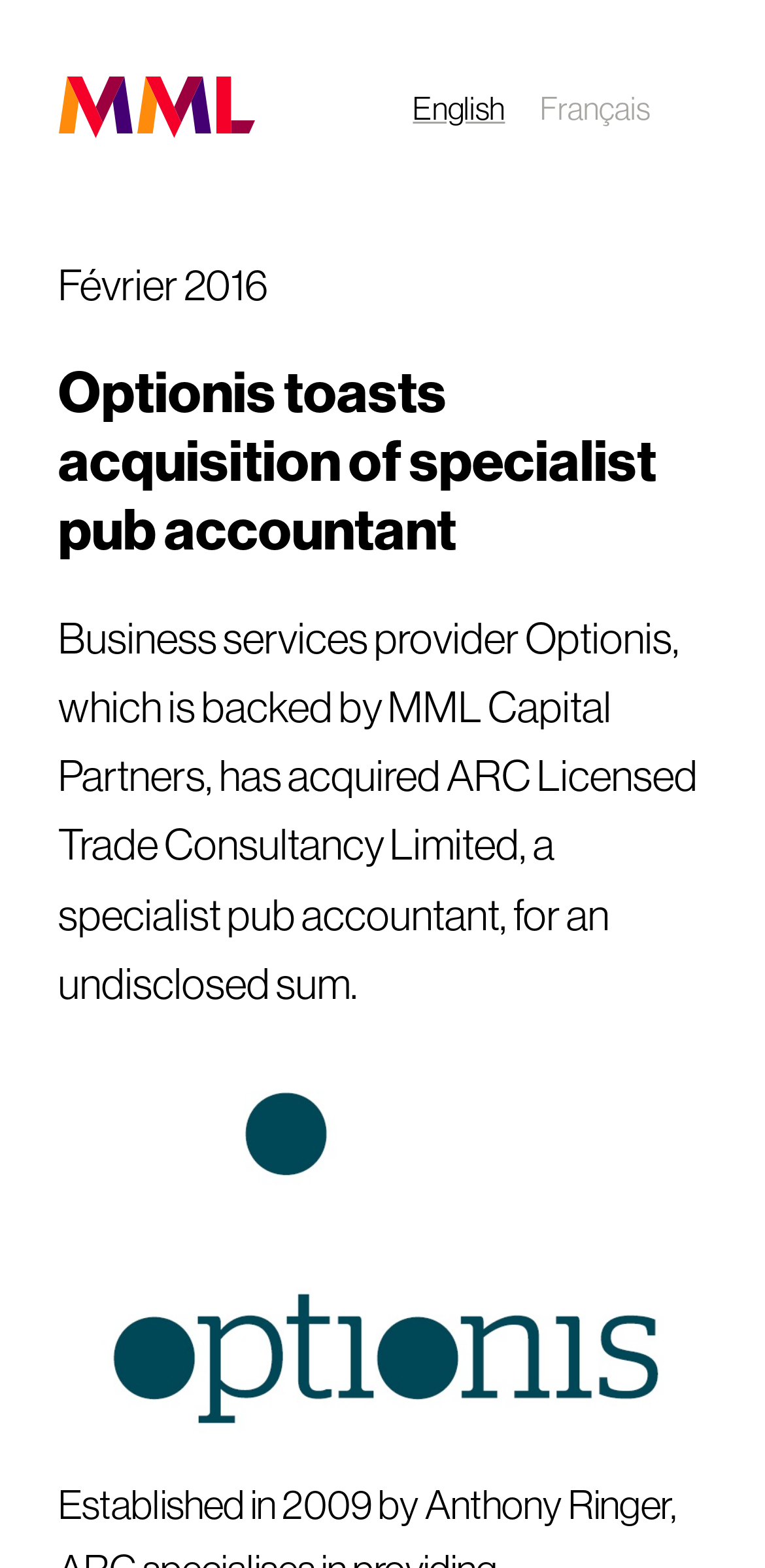Illustrate the webpage thoroughly, mentioning all important details.

The webpage appears to be a news article or press release about a business acquisition. At the top left of the page, there is a link with no text, followed by two language selection links, "English" and "Français", positioned side by side. Below these links, there is a timestamp indicating the publication date, "Février 2016", which is displayed in a smaller font.

The main content of the page is a news article with a heading that reads "Optionis toasts acquisition of specialist pub accountant". This heading is centered near the top of the page. Below the heading, there is a paragraph of text that summarizes the acquisition, stating that Optionis, a business services provider backed by MML Capital Partners, has acquired ARC Licensed Trade Consultancy Limited, a specialist pub accountant, for an undisclosed sum. This text is positioned below the heading and takes up a significant portion of the page.